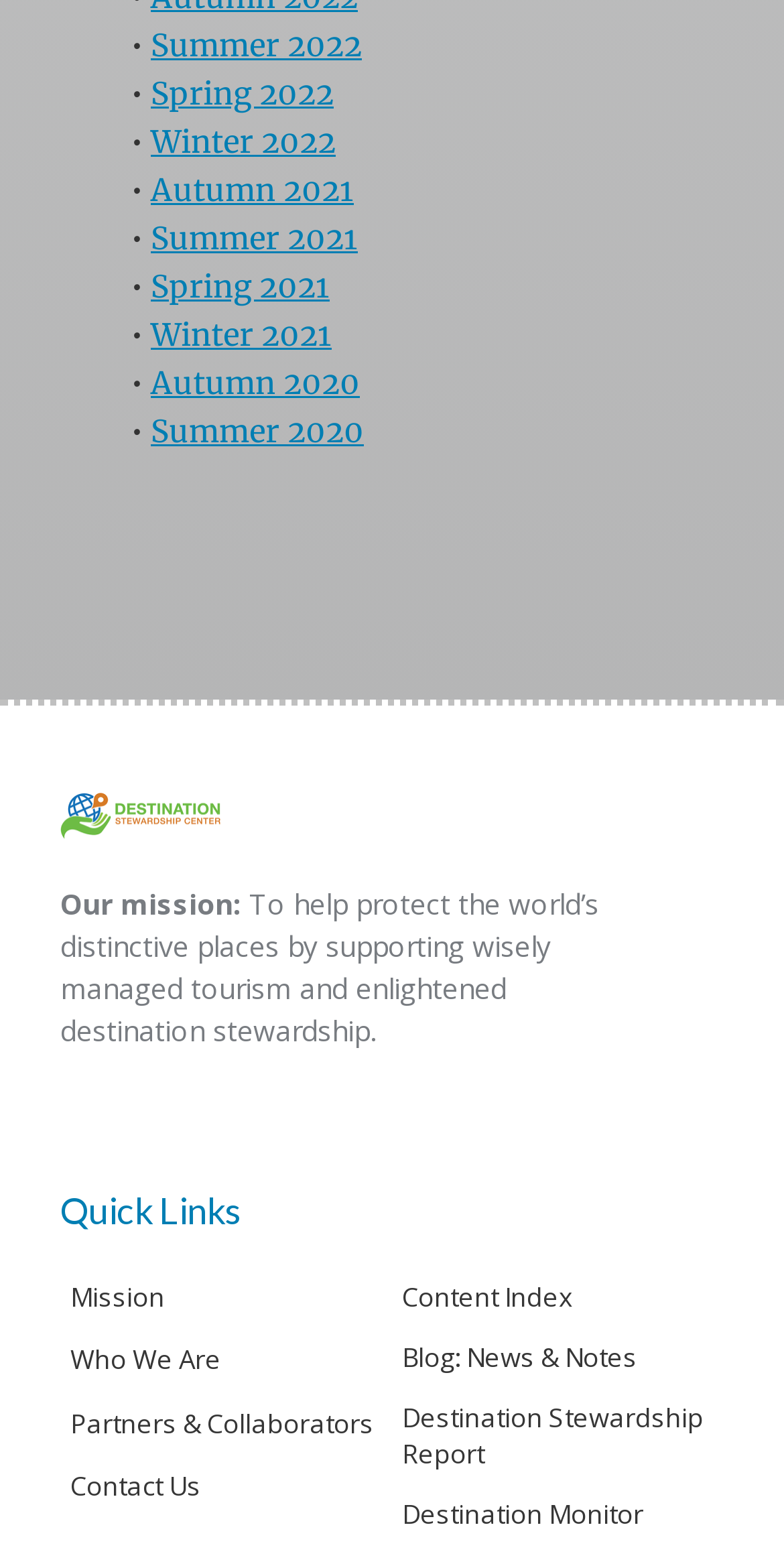Identify the bounding box coordinates of the clickable region required to complete the instruction: "Visit 'Sephora'". The coordinates should be given as four float numbers within the range of 0 and 1, i.e., [left, top, right, bottom].

None